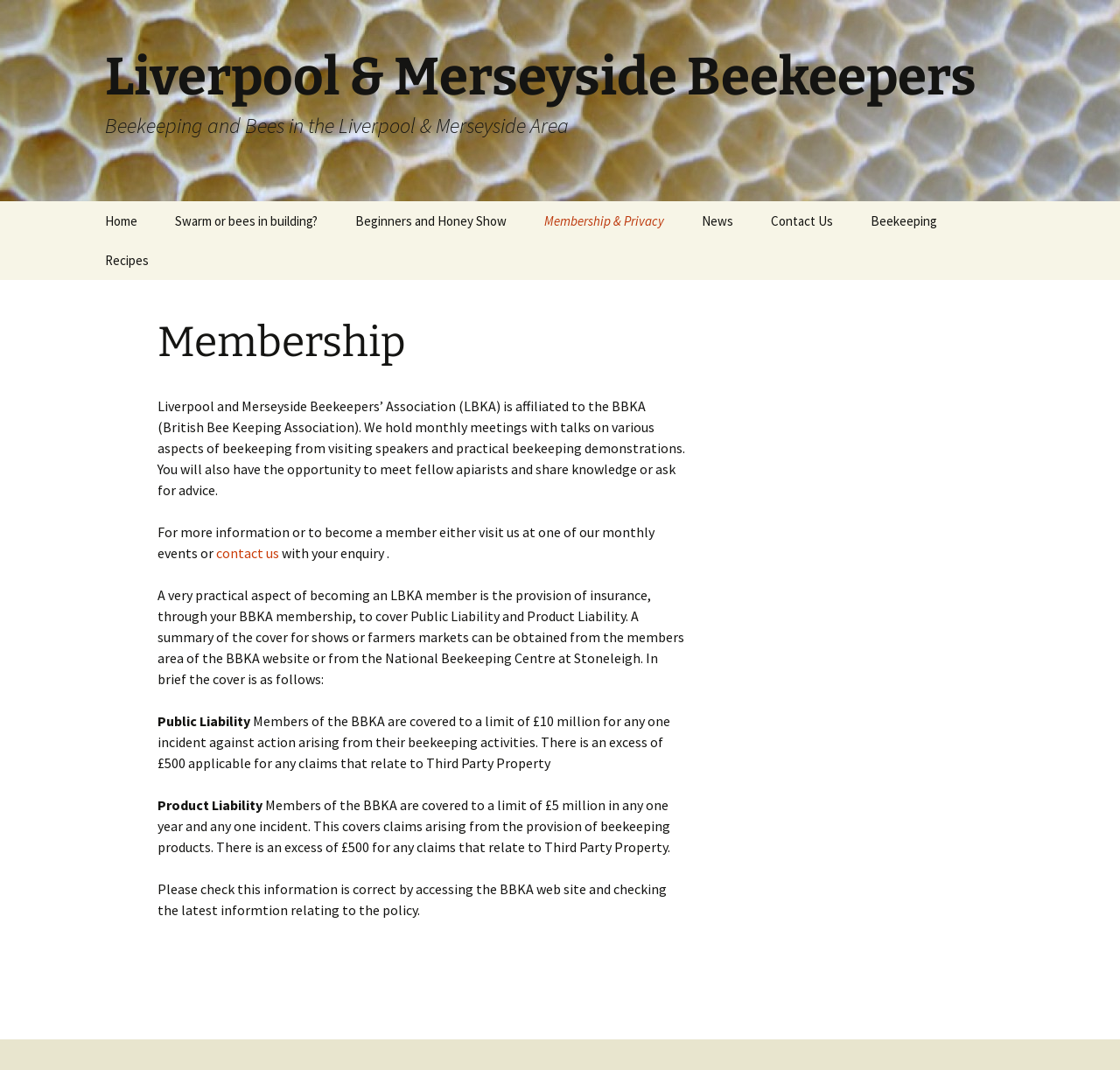Identify the bounding box coordinates of the region I need to click to complete this instruction: "Click on 'Search for:'".

[0.905, 0.19, 0.941, 0.226]